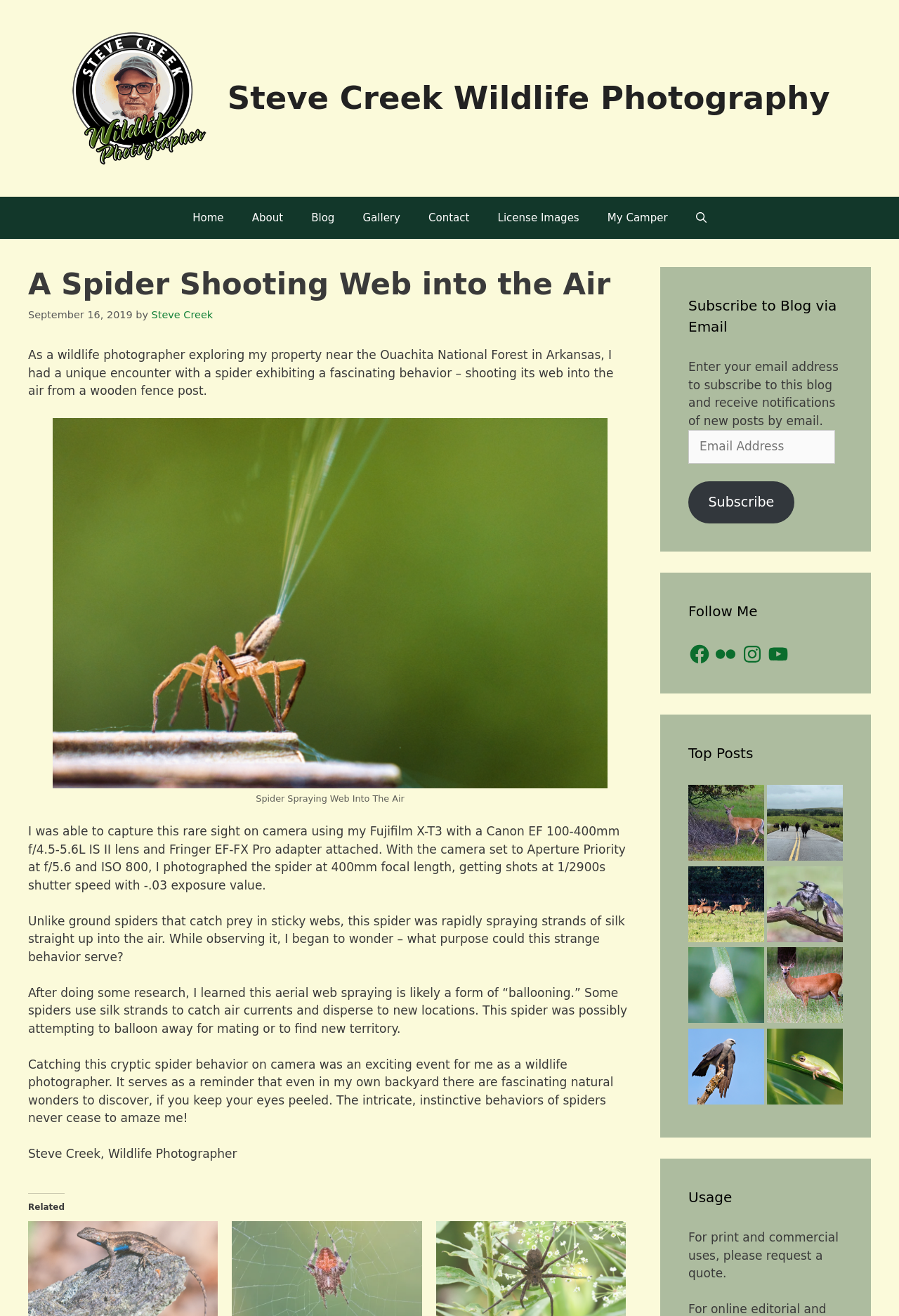Carefully examine the image and provide an in-depth answer to the question: What is the author's profession?

Based on the webpage content, the author is a wildlife photographer, as indicated by the title 'Steve Creek Wildlife Photography' and the article about photographing a spider, which suggests that the author is a professional photographer specializing in wildlife photography.